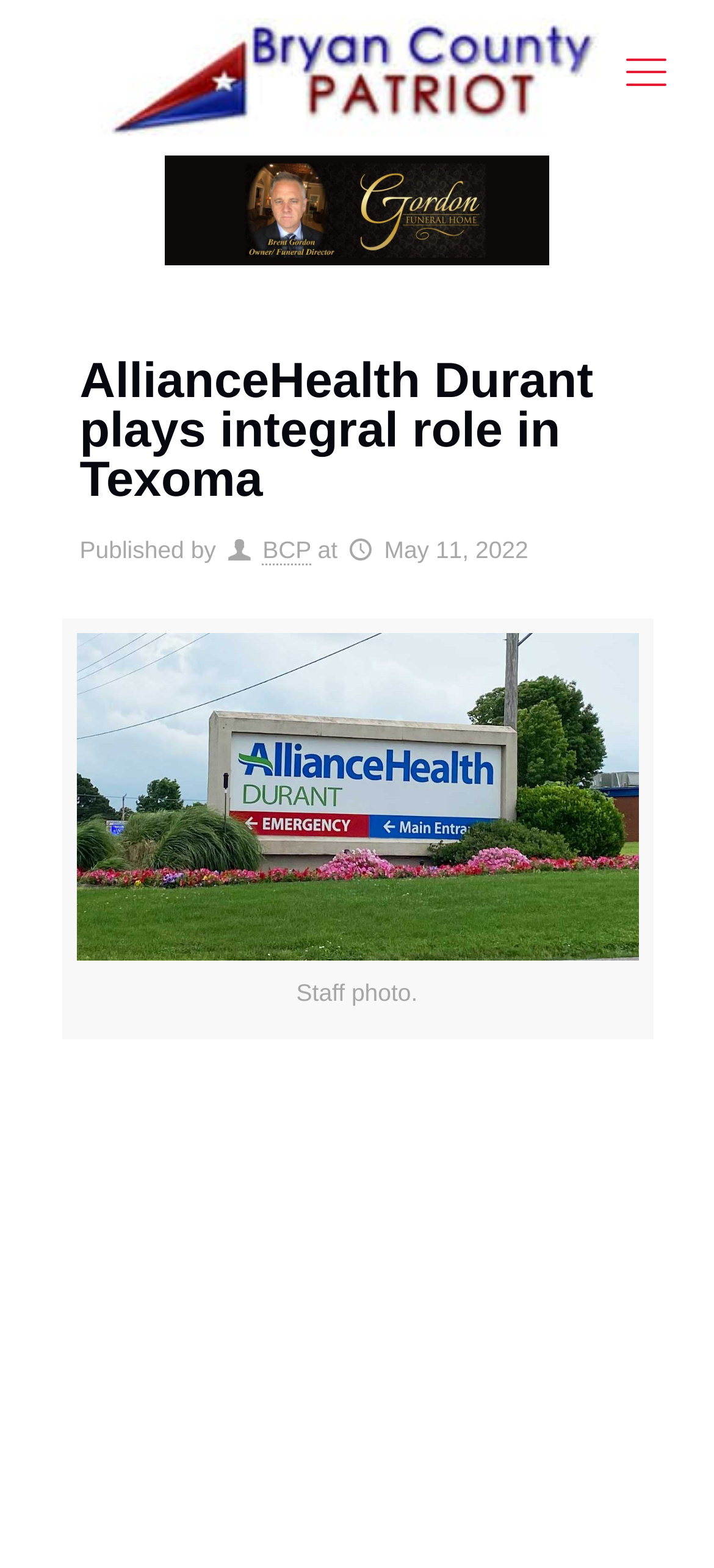What is the logo of the publication? From the image, respond with a single word or brief phrase.

BCP-Patriot-Logo-Sept-2018